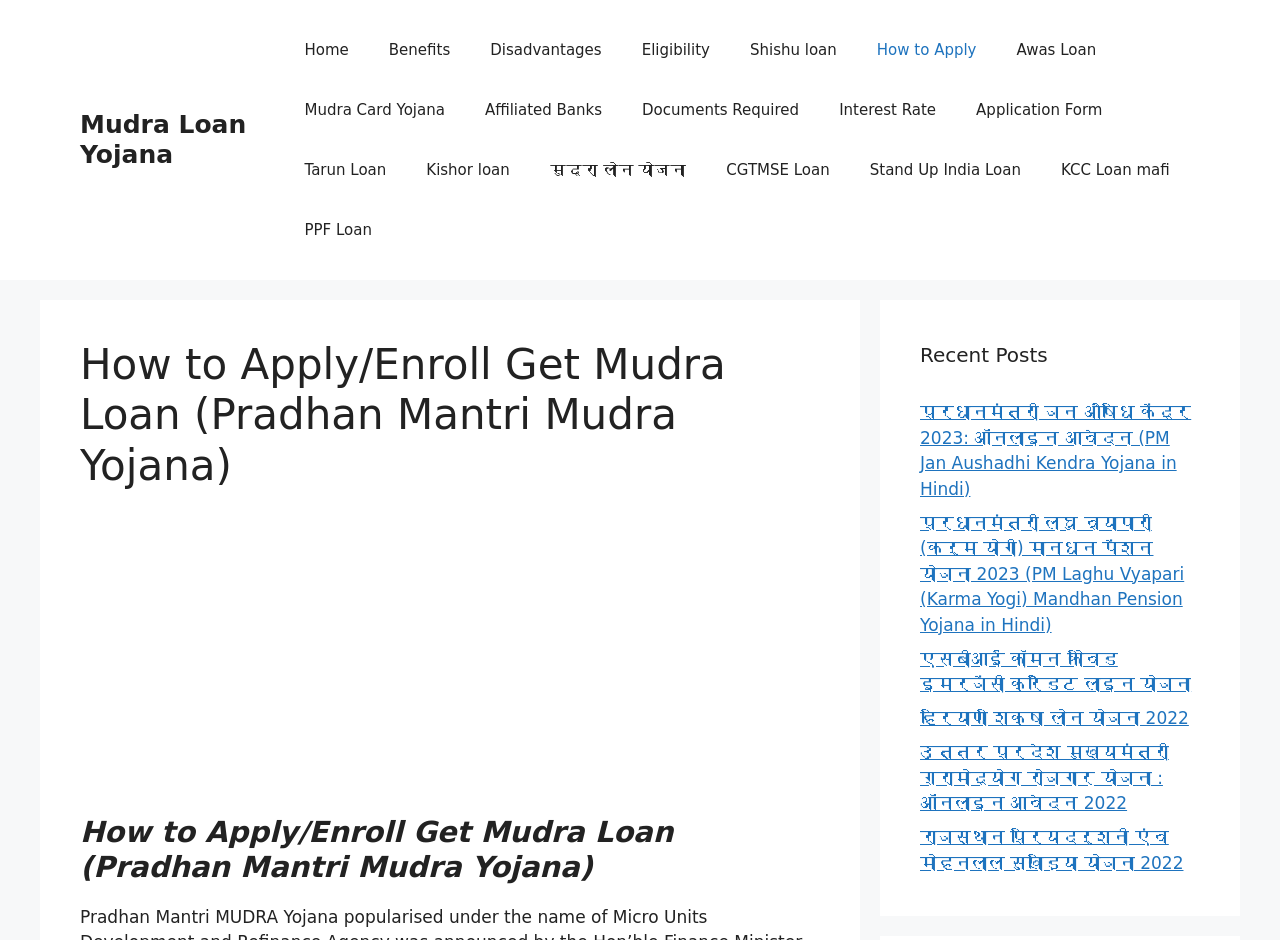Find and indicate the bounding box coordinates of the region you should select to follow the given instruction: "Click on the 'Benefits' link".

[0.288, 0.021, 0.367, 0.085]